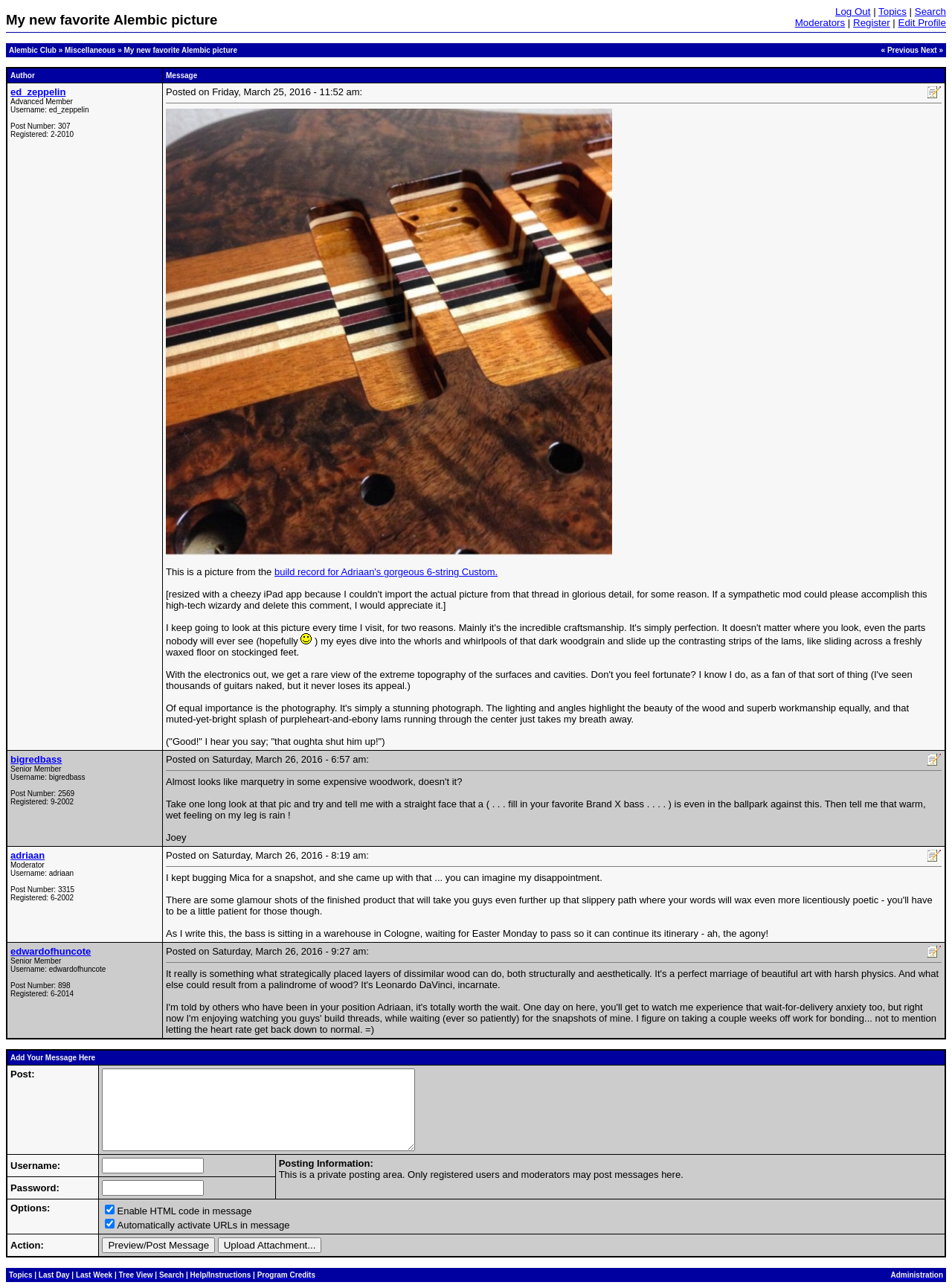Can you identify the bounding box coordinates of the clickable region needed to carry out this instruction: 'View topics'? The coordinates should be four float numbers within the range of 0 to 1, stated as [left, top, right, bottom].

[0.923, 0.005, 0.952, 0.013]